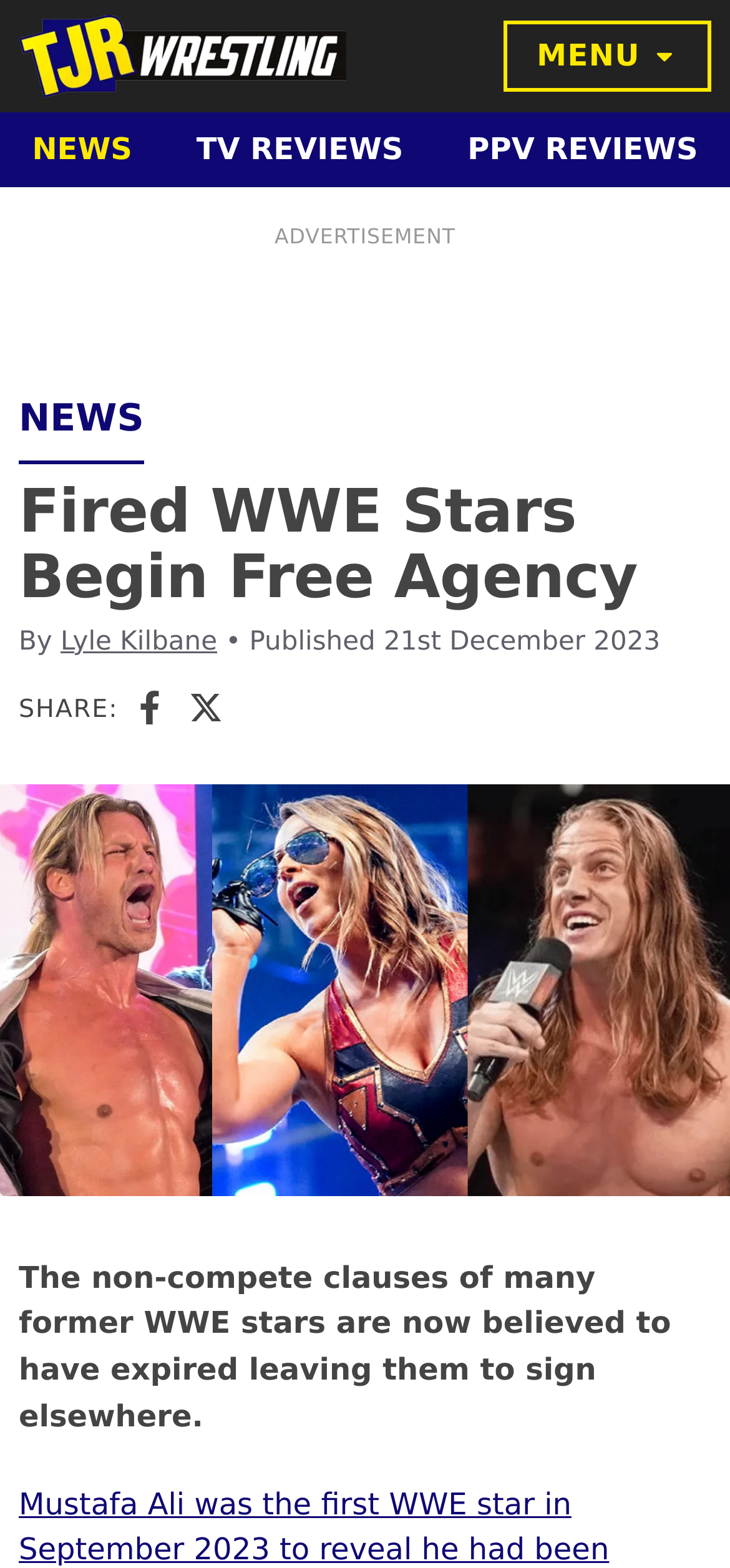Can you pinpoint the bounding box coordinates for the clickable element required for this instruction: "Toggle the menu"? The coordinates should be four float numbers between 0 and 1, i.e., [left, top, right, bottom].

[0.689, 0.013, 0.974, 0.059]